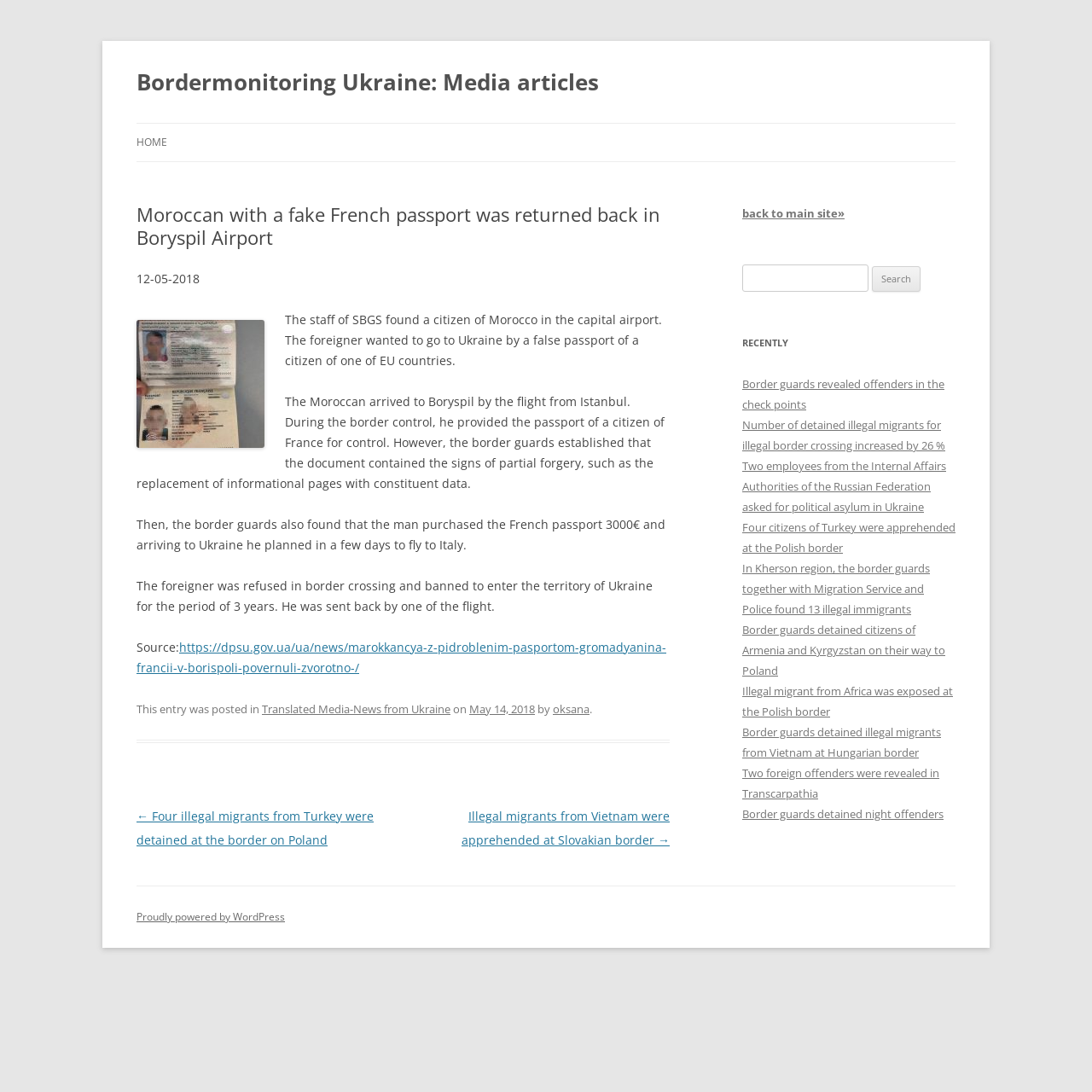Determine the bounding box for the UI element as described: "May 14, 2018". The coordinates should be represented as four float numbers between 0 and 1, formatted as [left, top, right, bottom].

[0.43, 0.642, 0.49, 0.656]